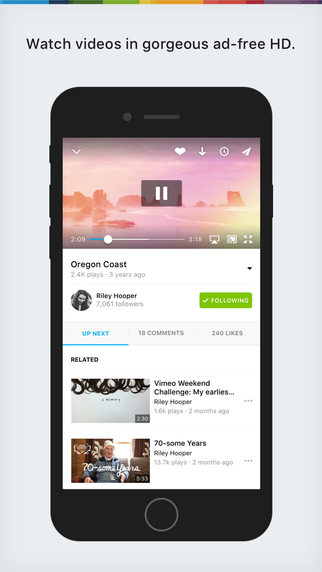Using details from the image, please answer the following question comprehensively:
What is the total duration of the video?

The total duration of the video is obtained from the playback bar, which shows the current status of the video at 2:09 out of a total duration of 3:18.